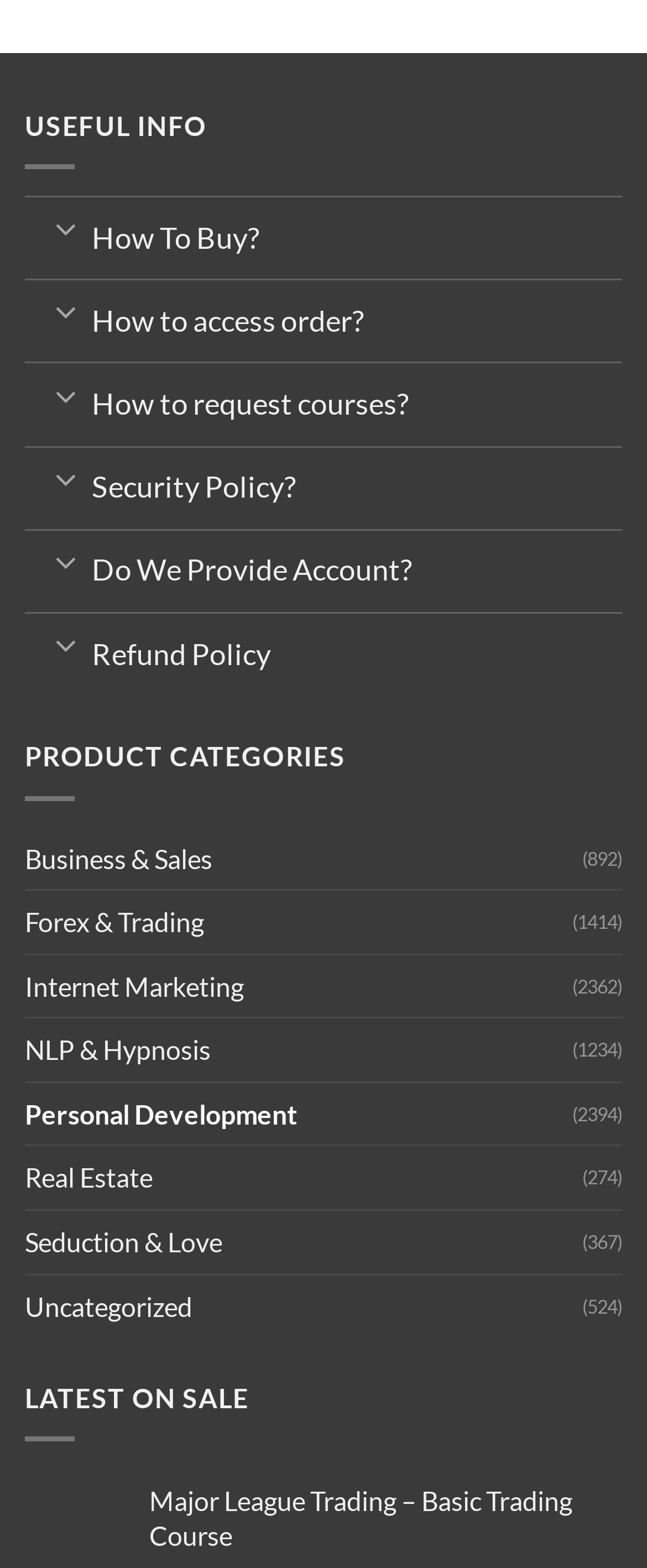Can you provide the bounding box coordinates for the element that should be clicked to implement the instruction: "View Business & Sales"?

[0.038, 0.527, 0.9, 0.567]